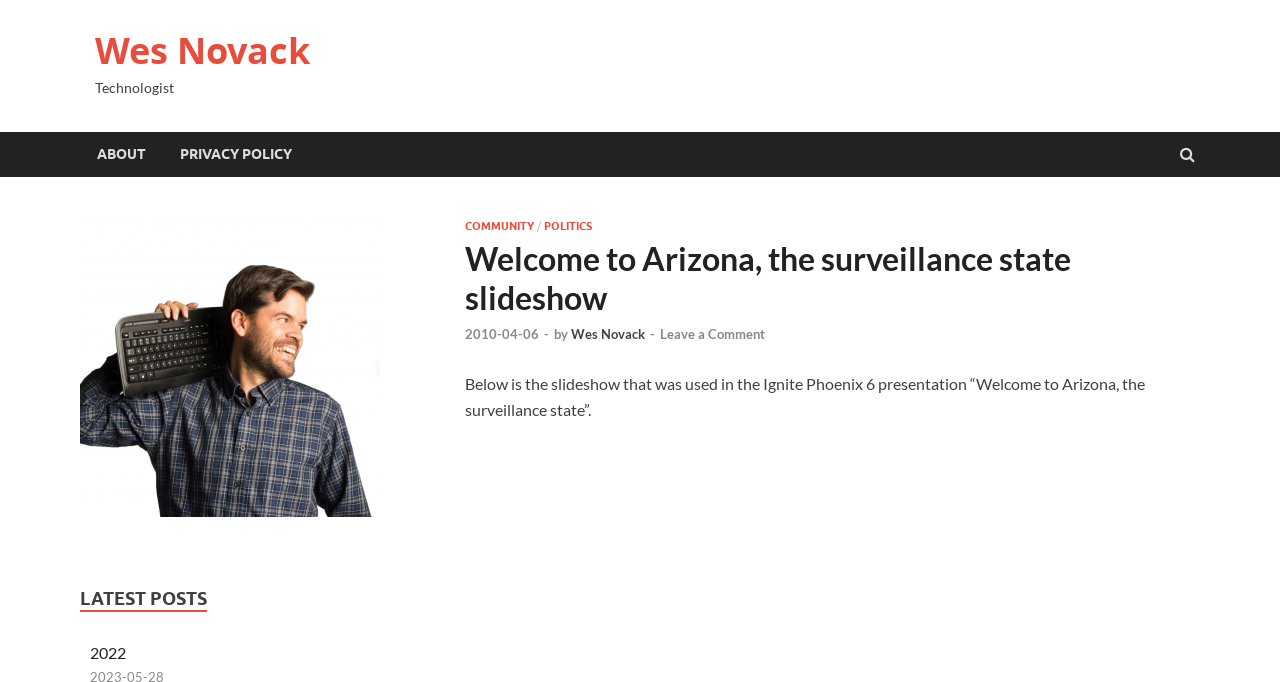Identify the bounding box coordinates of the region that should be clicked to execute the following instruction: "view PRIVACY POLICY".

[0.127, 0.193, 0.241, 0.259]